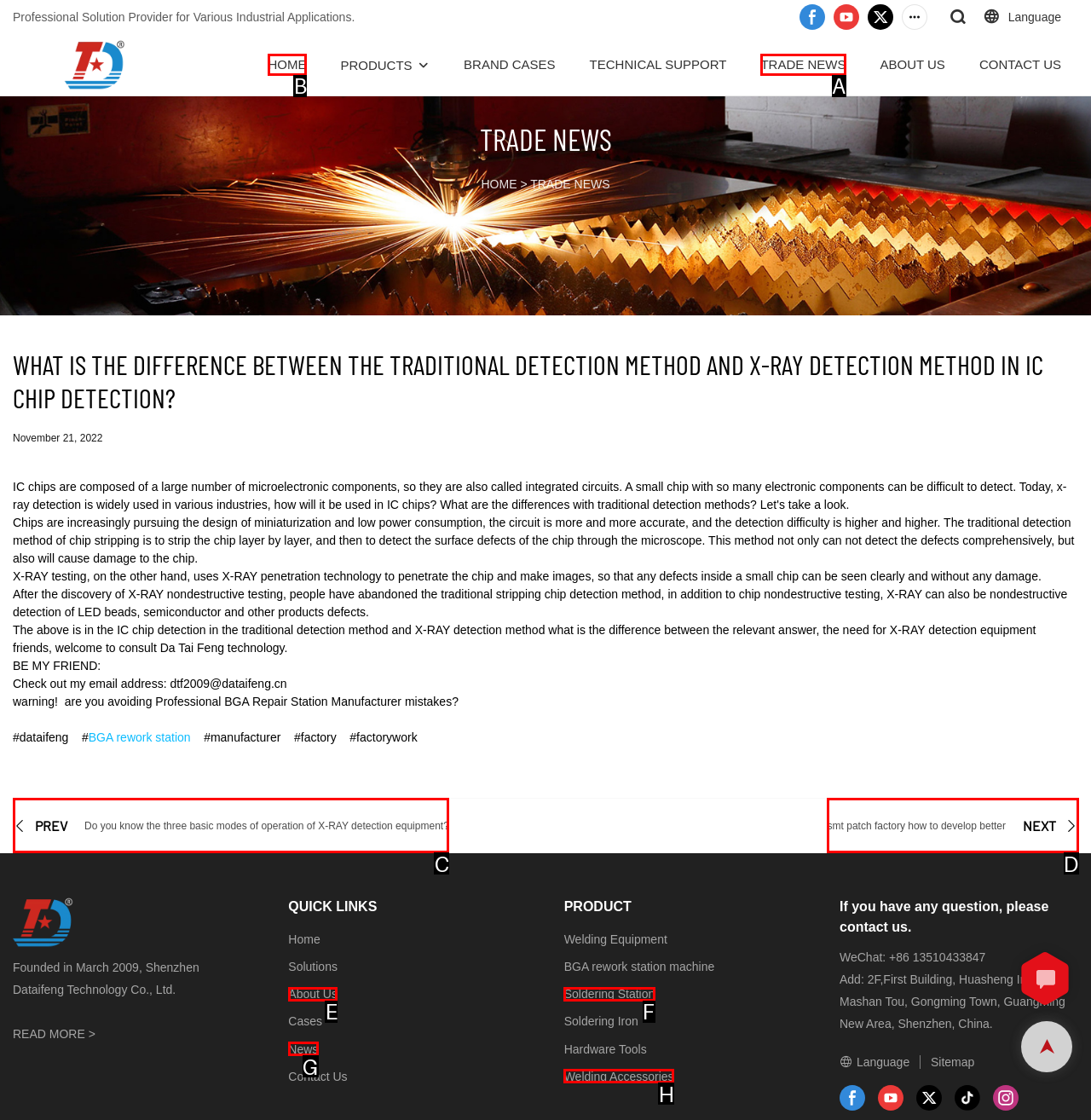To achieve the task: Click on the 'HOME' link, indicate the letter of the correct choice from the provided options.

B